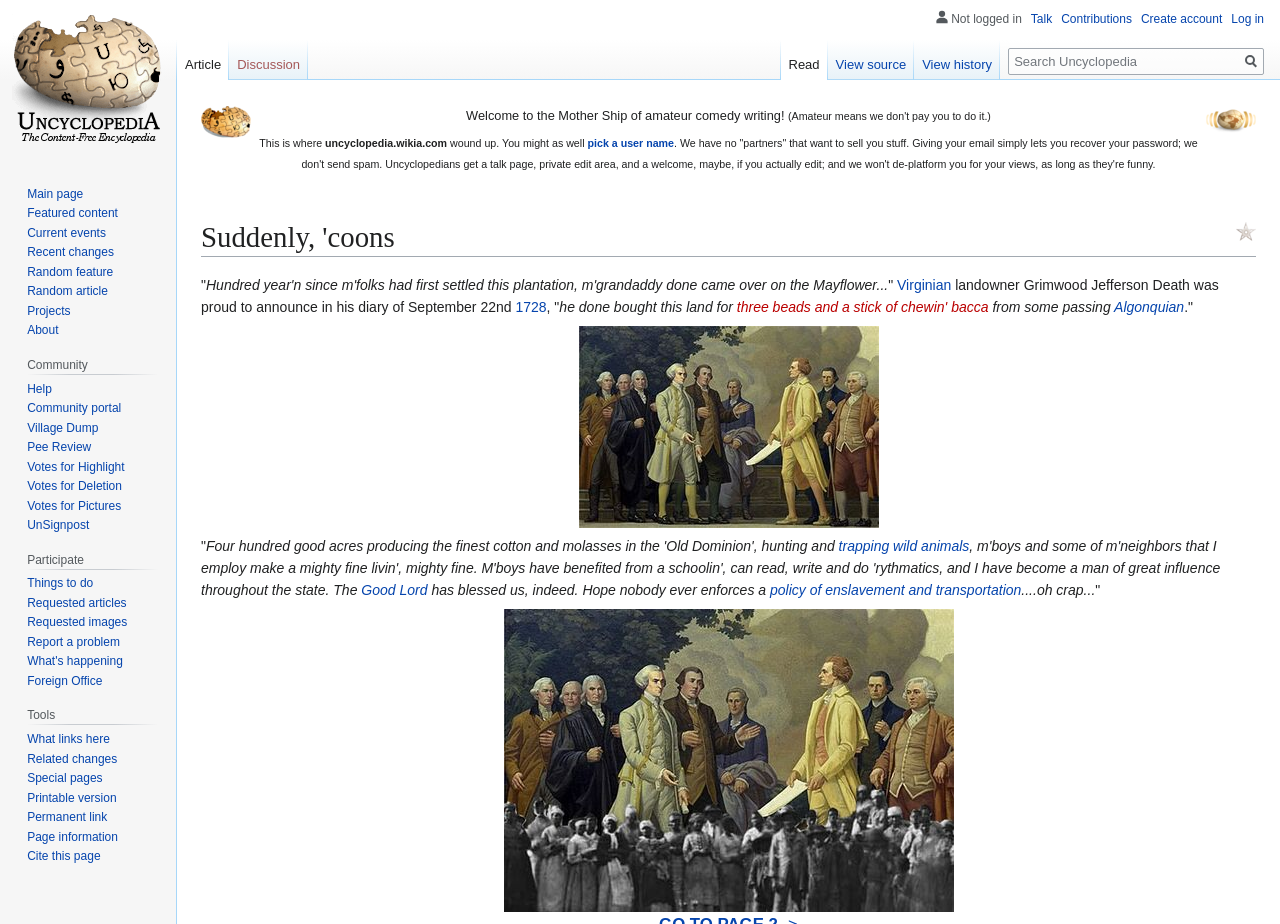What is the name of the encyclopedia?
Using the visual information, respond with a single word or phrase.

Uncyclopedia